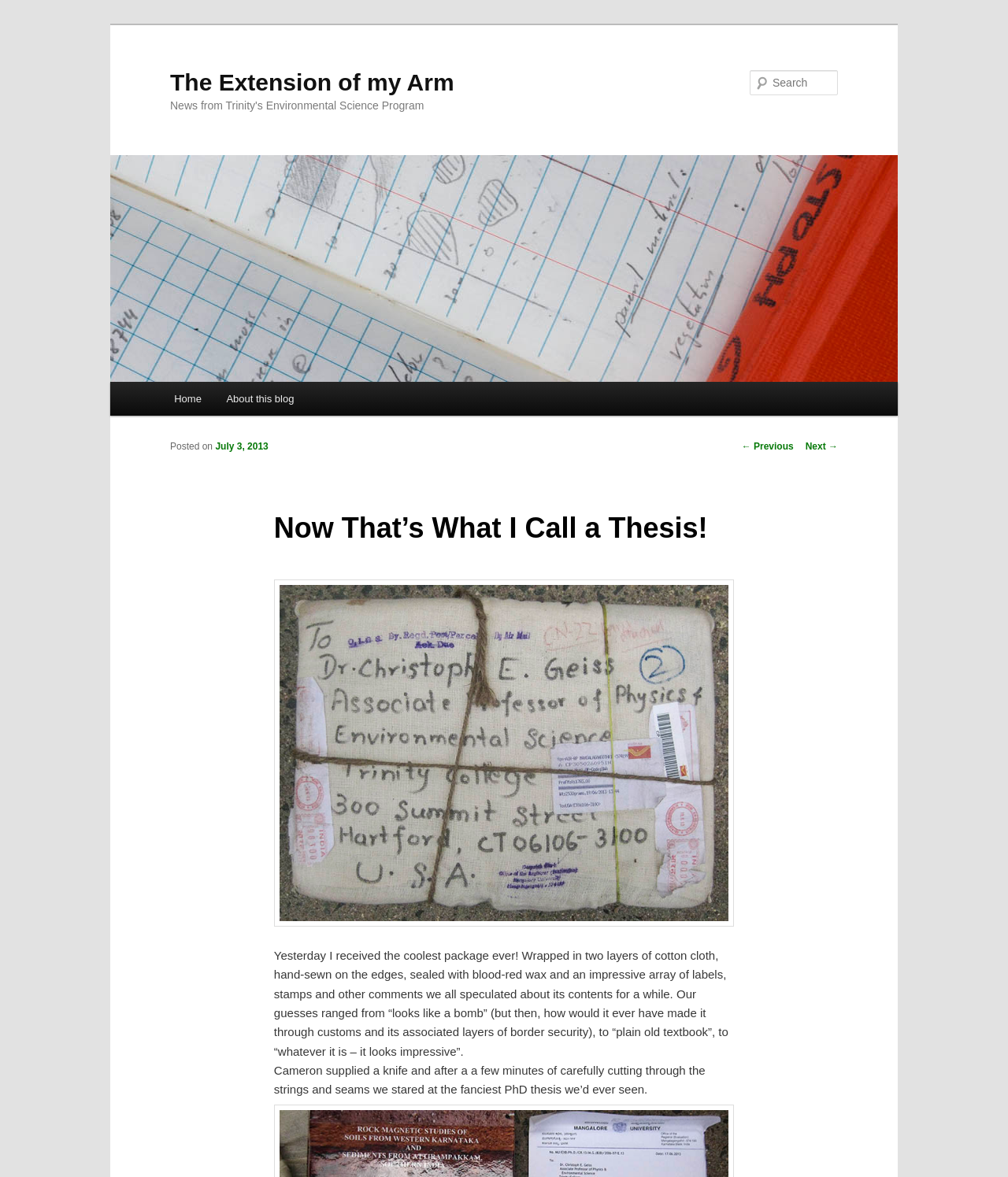Determine the bounding box coordinates of the element that should be clicked to execute the following command: "Search for something".

[0.744, 0.06, 0.831, 0.081]